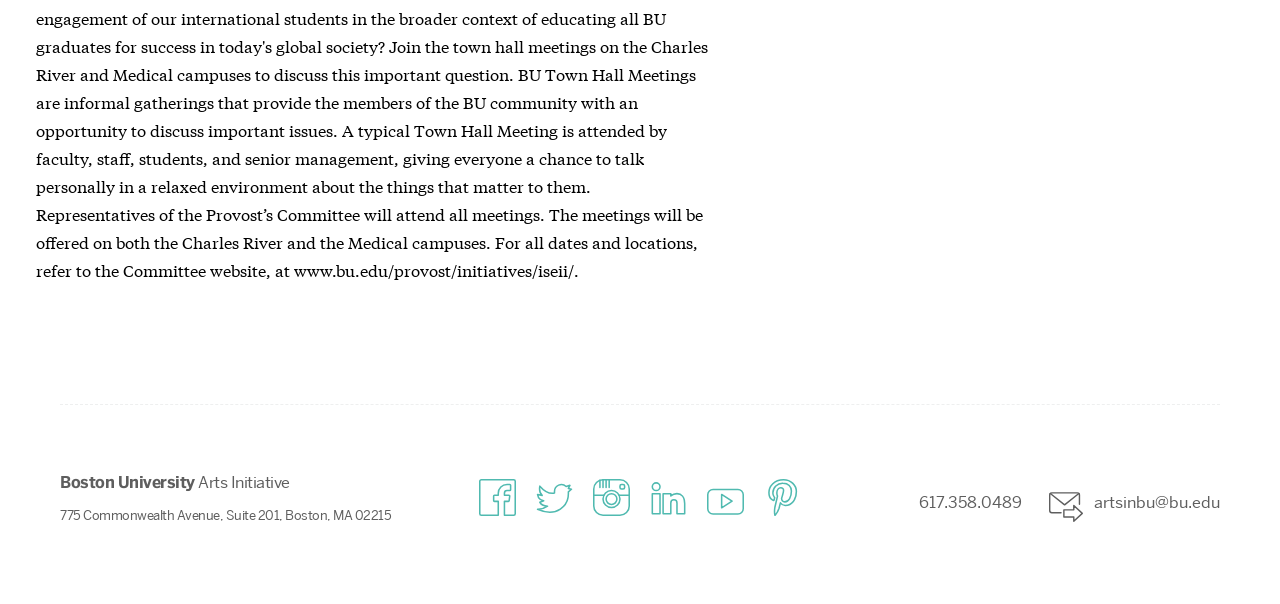How many social media links are there?
Refer to the image and provide a one-word or short phrase answer.

5